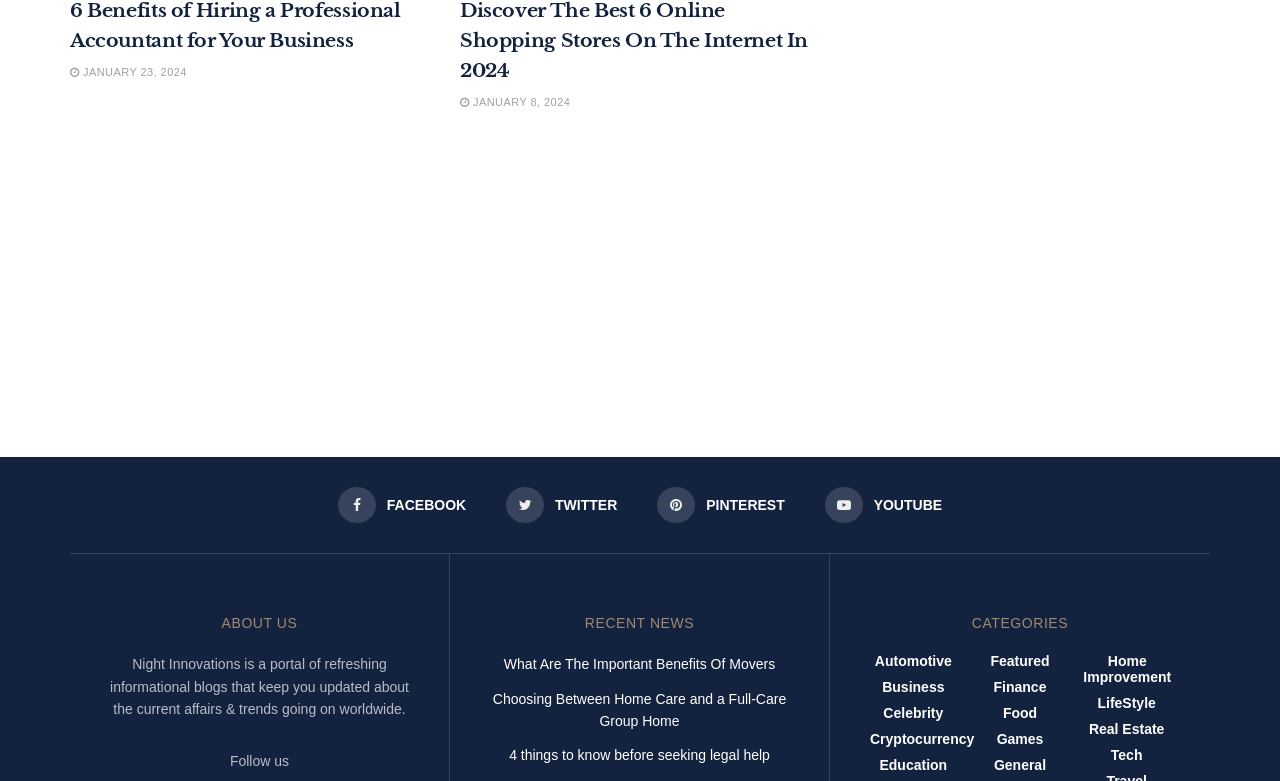Please identify the bounding box coordinates of the element's region that I should click in order to complete the following instruction: "select the 'ANNUAL' option". The bounding box coordinates consist of four float numbers between 0 and 1, i.e., [left, top, right, bottom].

None